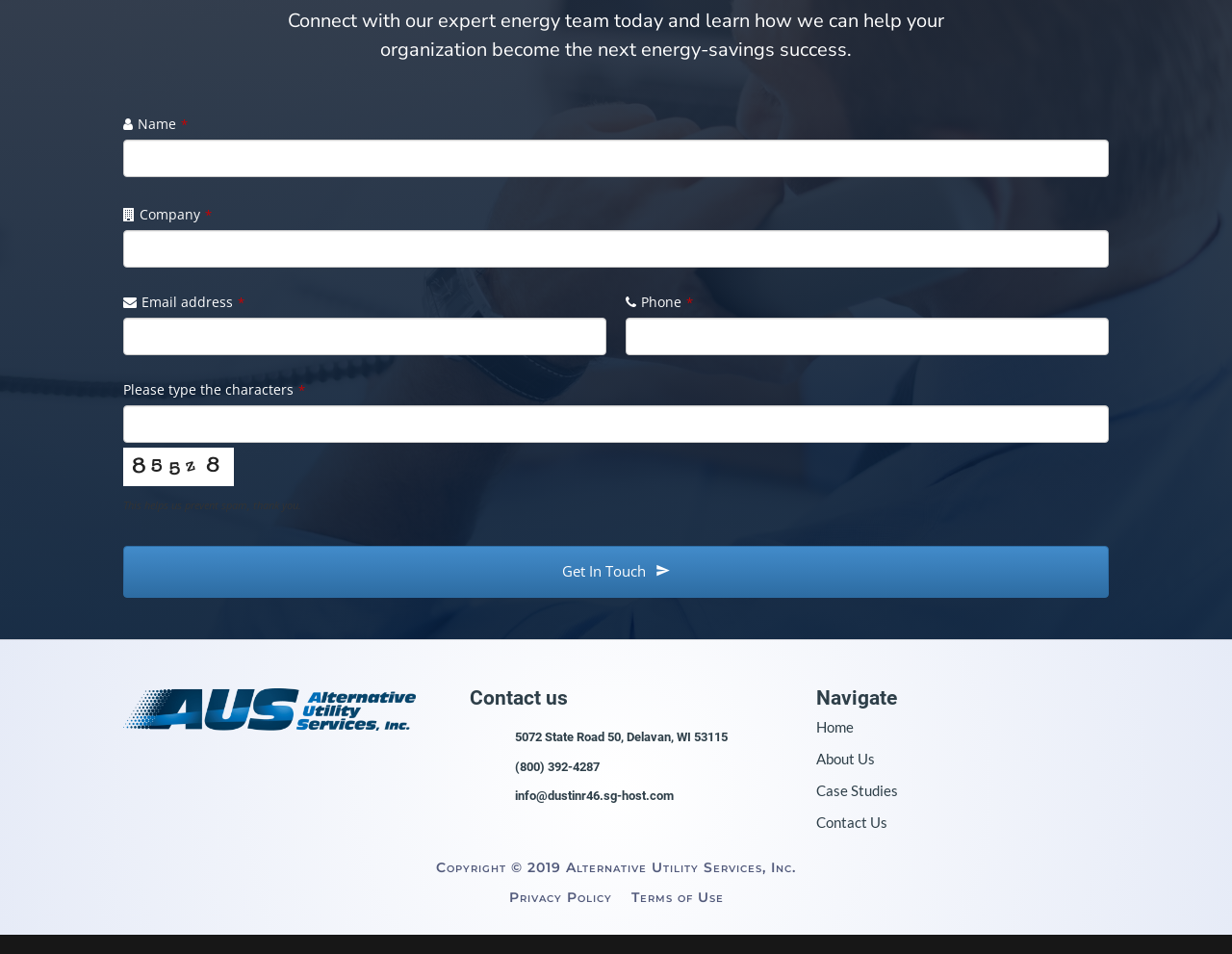Determine the bounding box coordinates of the target area to click to execute the following instruction: "View the company address."

[0.418, 0.763, 0.619, 0.794]